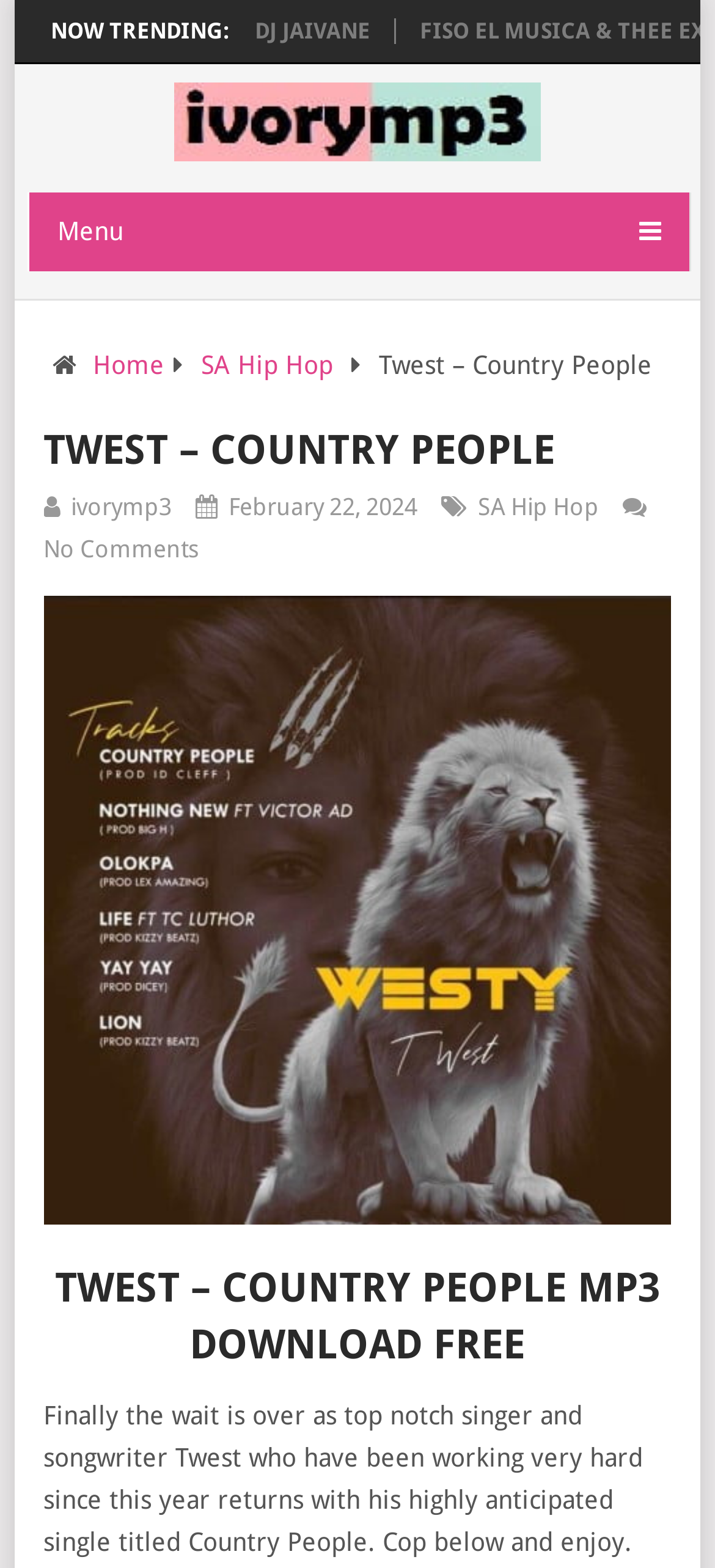Identify the bounding box coordinates of the clickable region necessary to fulfill the following instruction: "Read the article about Twest – Country People". The bounding box coordinates should be four float numbers between 0 and 1, i.e., [left, top, right, bottom].

[0.06, 0.894, 0.899, 0.993]